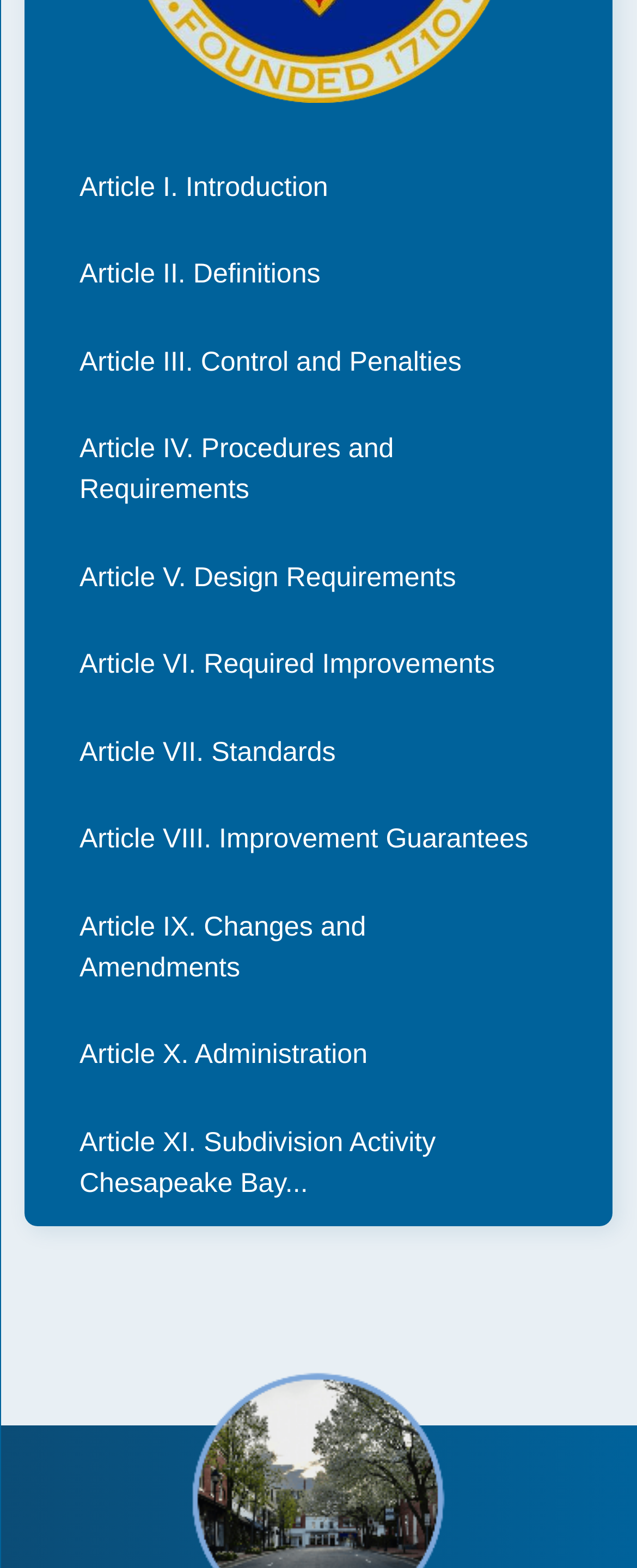Please study the image and answer the question comprehensively:
What is the last article about?

I looked at the last menu item in the vertical menu, and it has a link with the text 'Article XI. Subdivision Activity Chesapeake Bay...', which indicates that the last article is about subdivision activity in Chesapeake Bay.